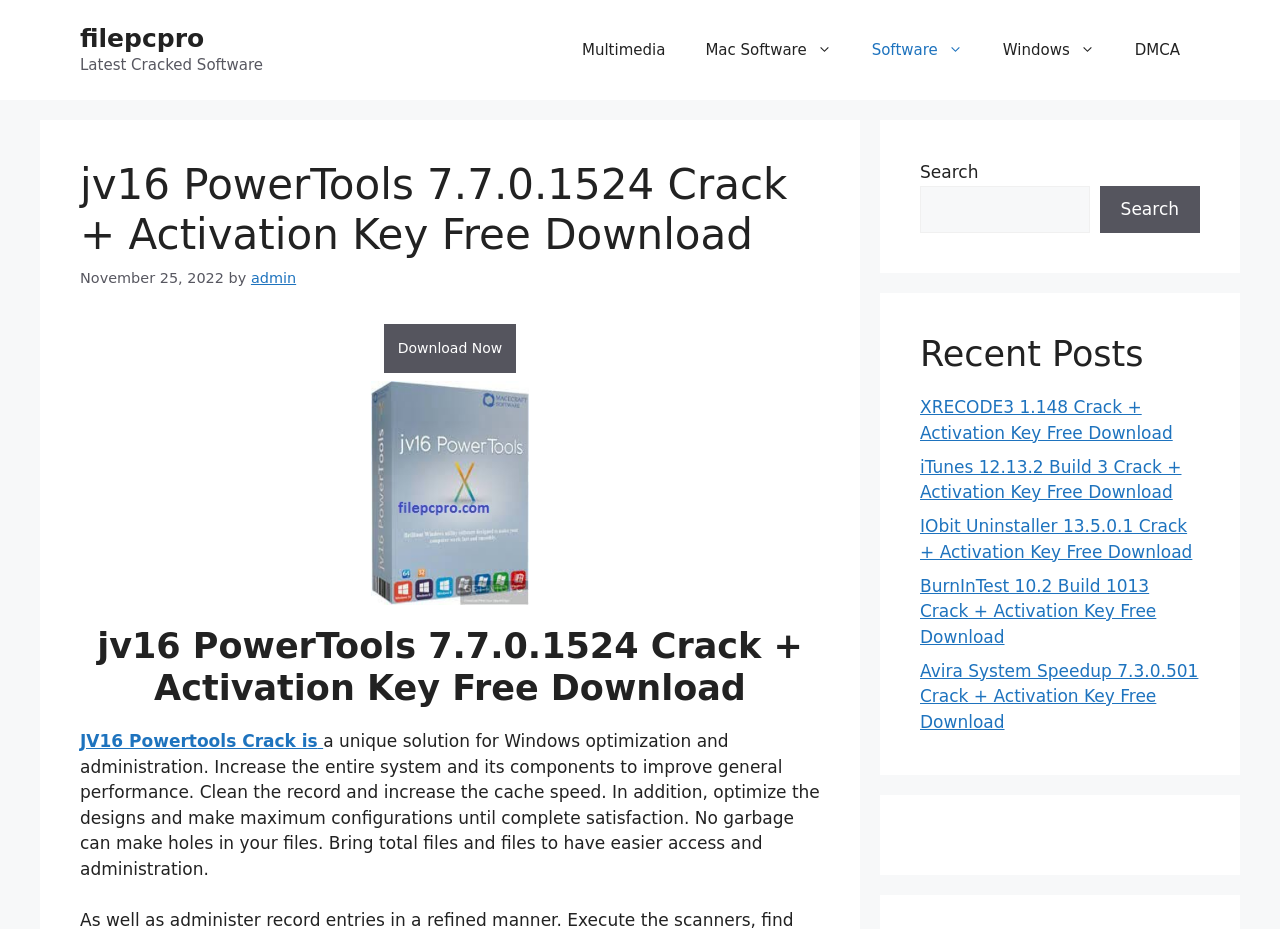Please determine the bounding box coordinates, formatted as (top-left x, top-left y, bottom-right x, bottom-right y), with all values as floating point numbers between 0 and 1. Identify the bounding box of the region described as: parent_node: Email * aria-describedby="email-notes" name="email"

None